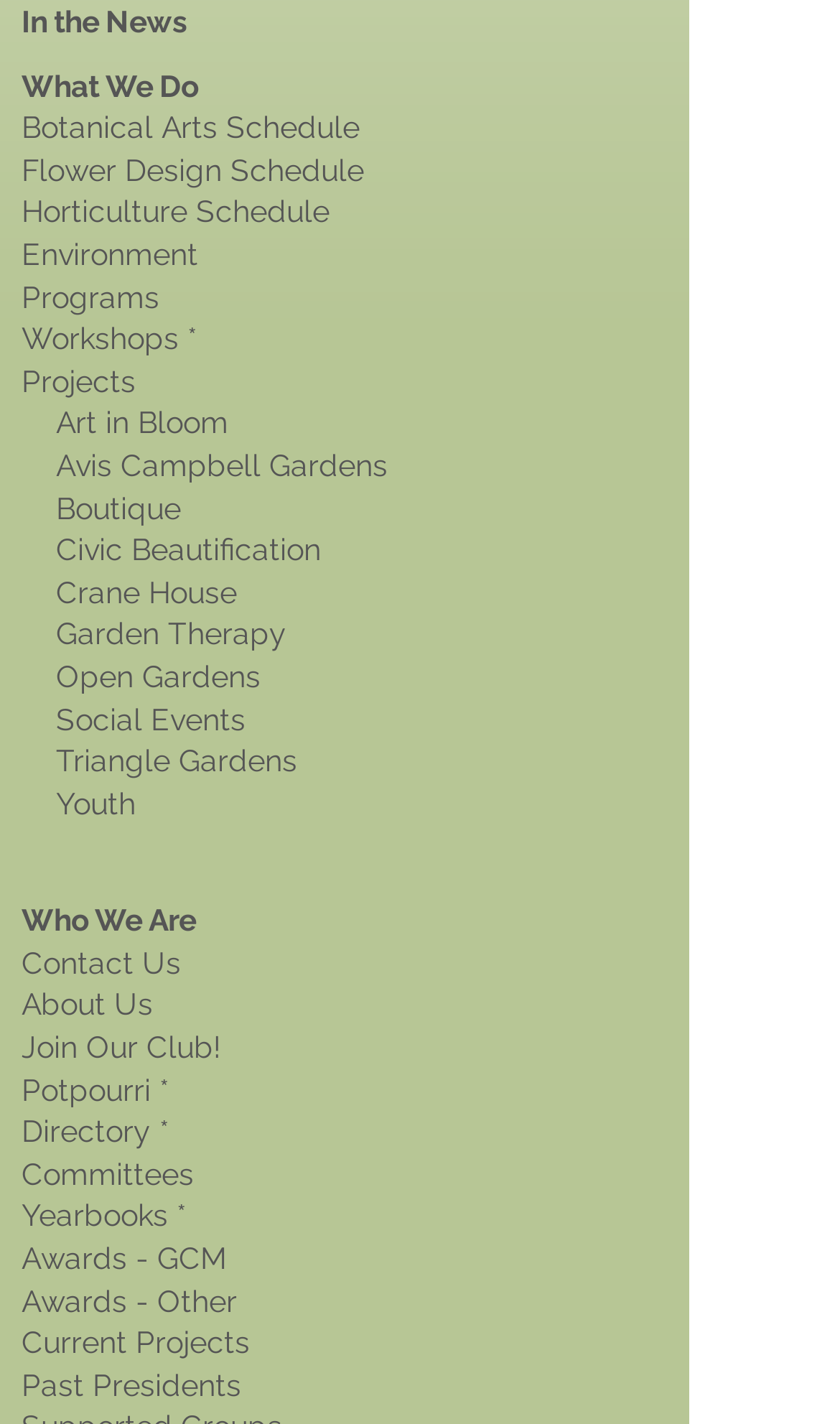Provide the bounding box coordinates for the UI element described in this sentence: "Boutique". The coordinates should be four float values between 0 and 1, i.e., [left, top, right, bottom].

[0.026, 0.344, 0.215, 0.368]